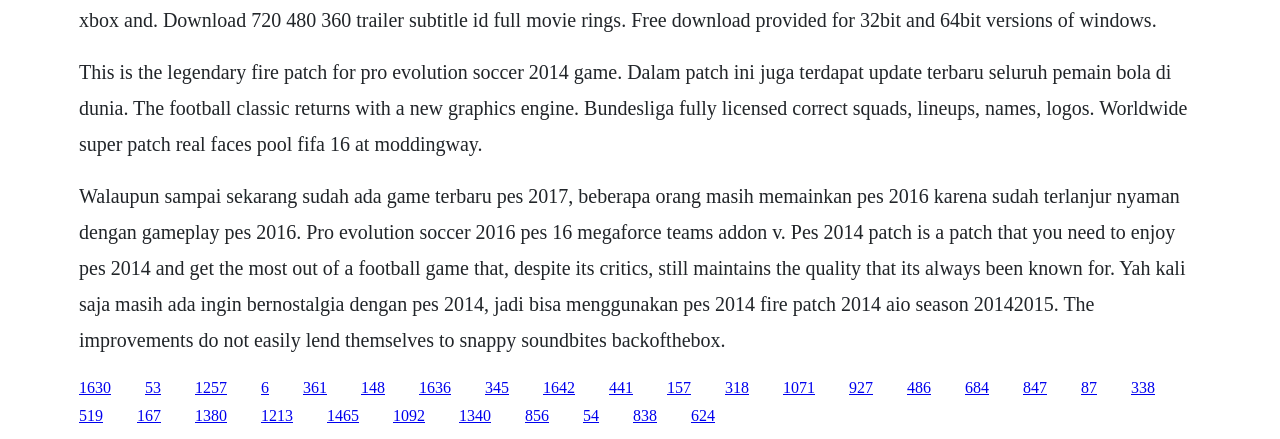Please answer the following question using a single word or phrase: 
Why do some people still play PES 2016?

They are comfortable with the gameplay